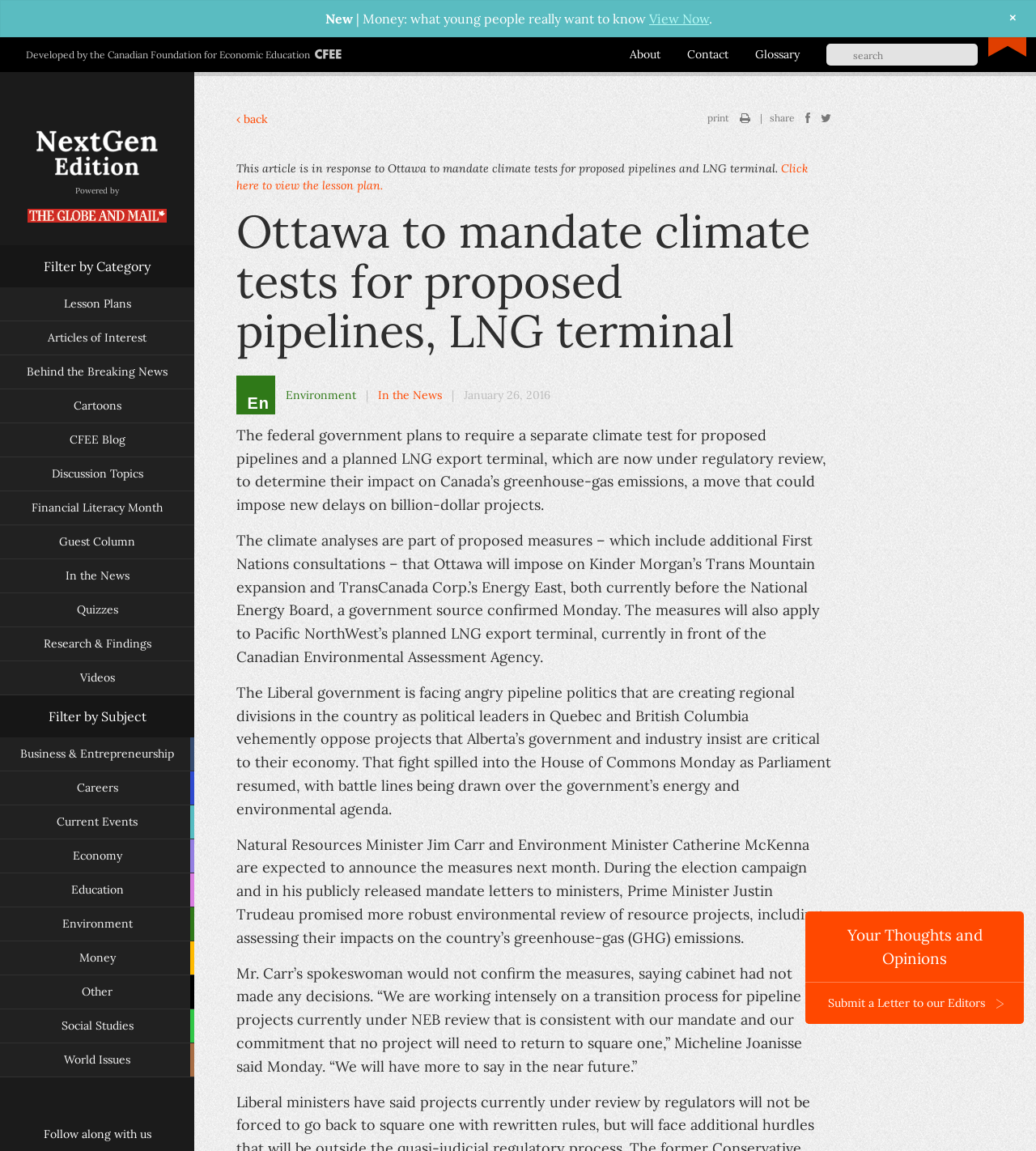What is the federal government planning to require for proposed pipelines and LNG terminal?
Please give a well-detailed answer to the question.

According to the article, the federal government plans to require a separate climate test for proposed pipelines and a planned LNG export terminal, which are now under regulatory review, to determine their impact on Canada’s greenhouse-gas emissions.